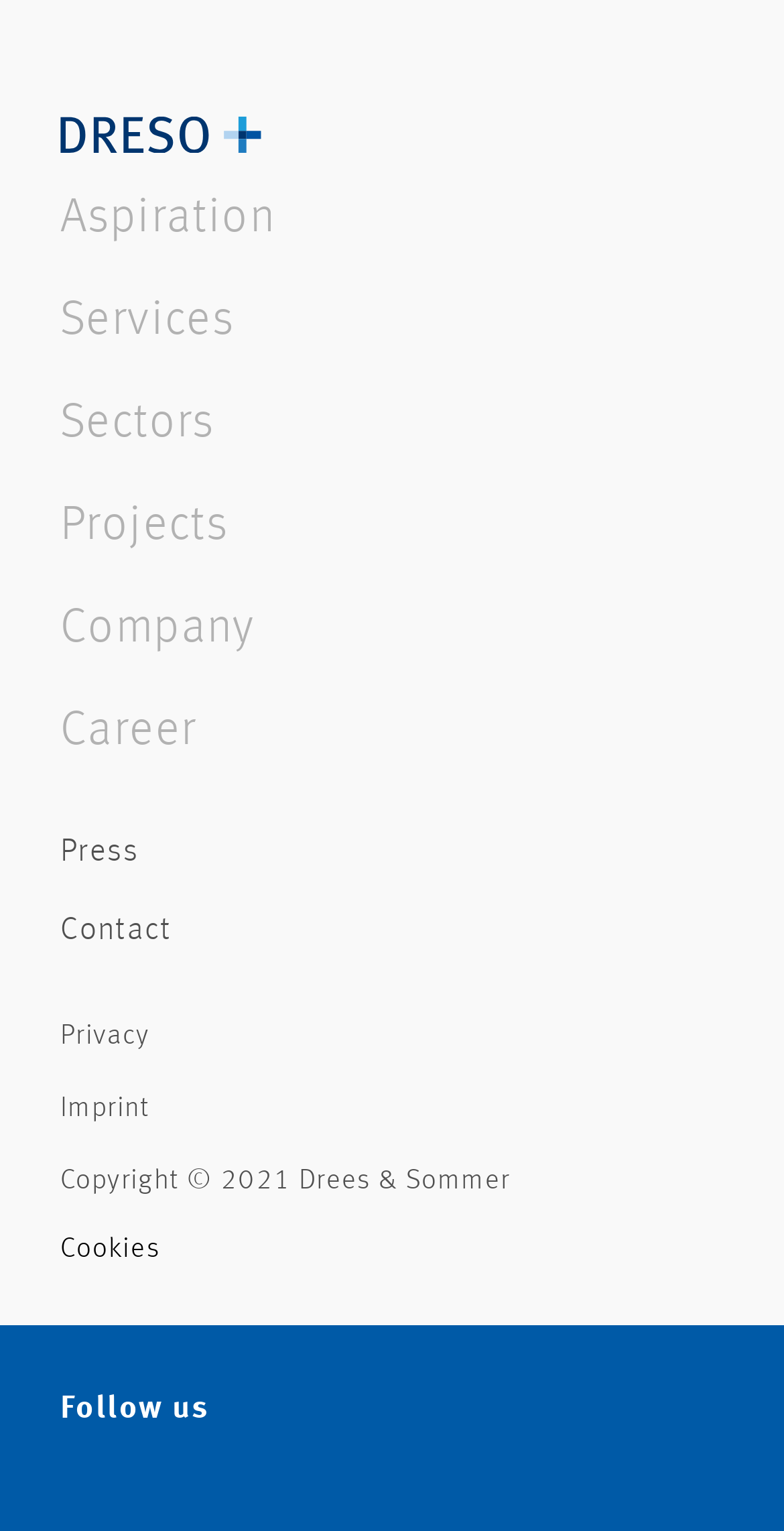Specify the bounding box coordinates of the area to click in order to follow the given instruction: "View Projects."

[0.077, 0.32, 0.885, 0.367]